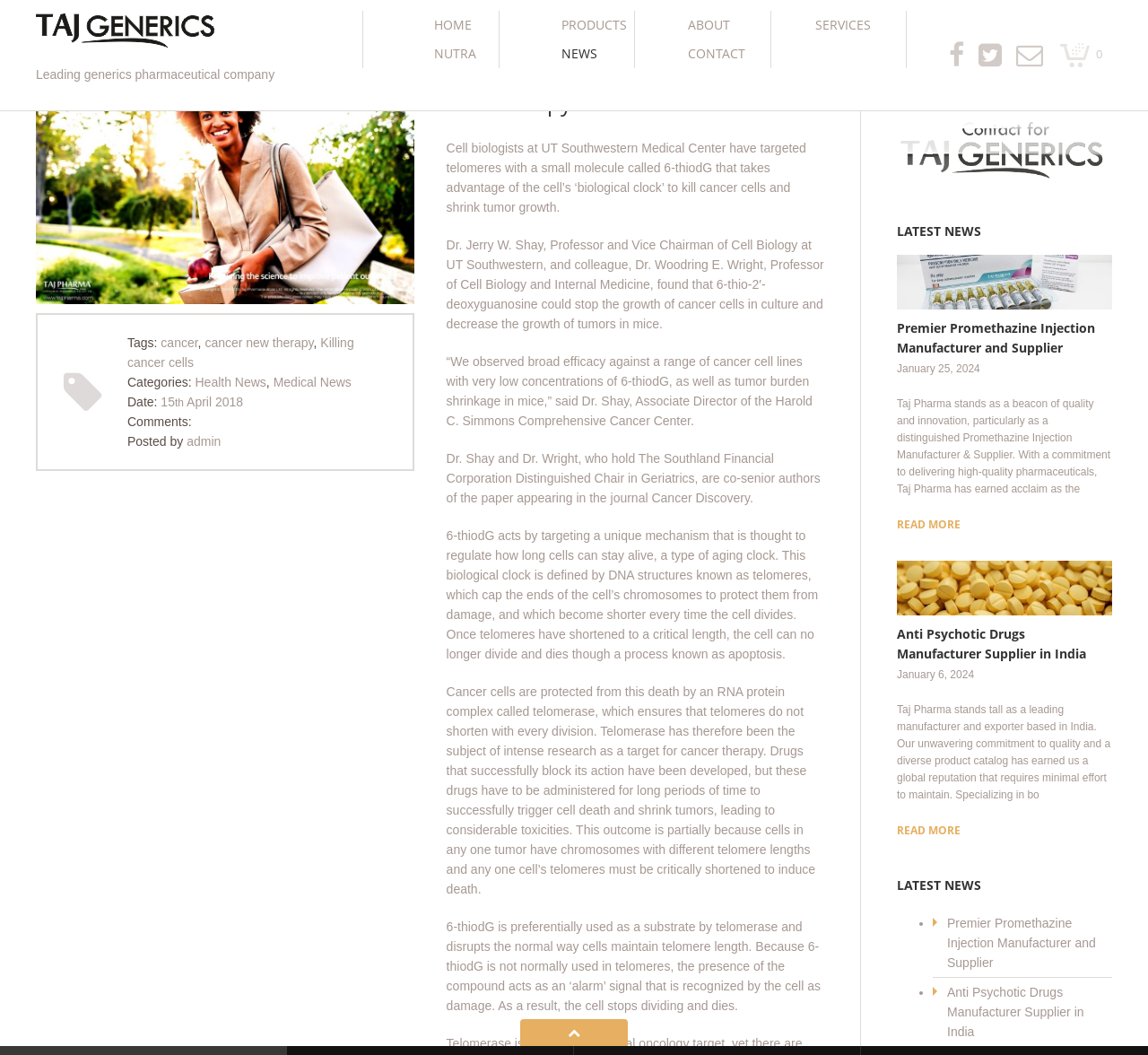Calculate the bounding box coordinates of the UI element given the description: "15th".

[0.14, 0.474, 0.163, 0.488]